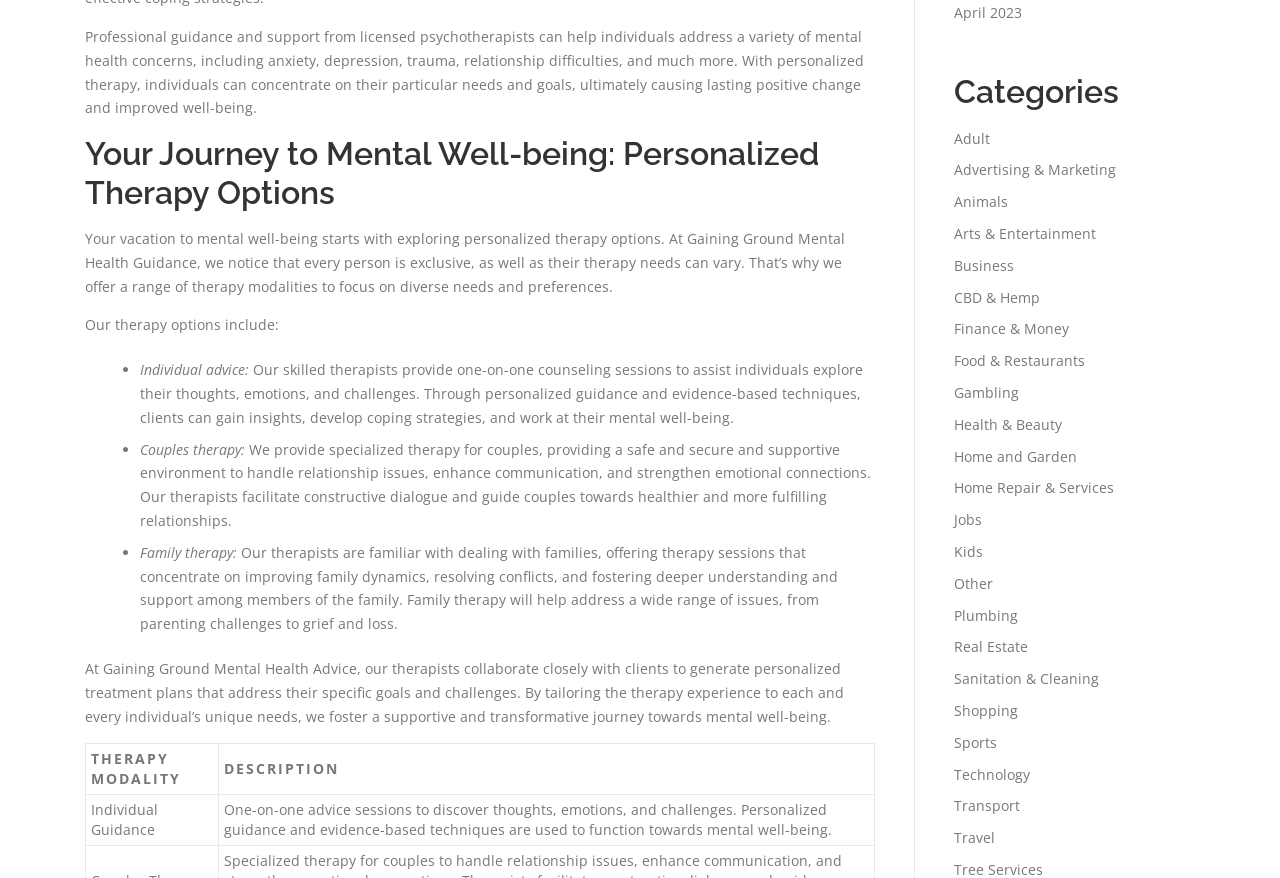Pinpoint the bounding box coordinates of the element you need to click to execute the following instruction: "Click on 'April 2023'". The bounding box should be represented by four float numbers between 0 and 1, in the format [left, top, right, bottom].

[0.745, 0.004, 0.798, 0.026]